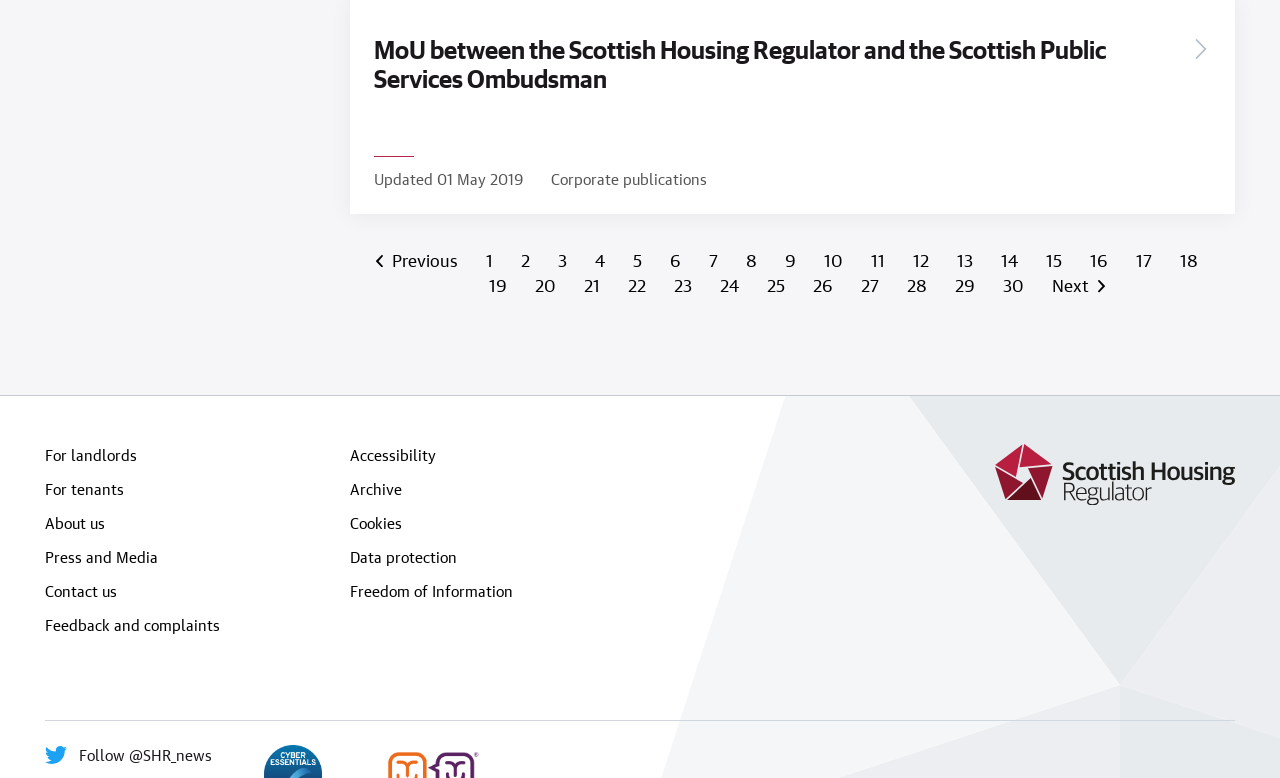Please provide a detailed answer to the question below based on the screenshot: 
How many links are there on the webpage?

I counted the number of link elements on the webpage, and there are 34 links in total.